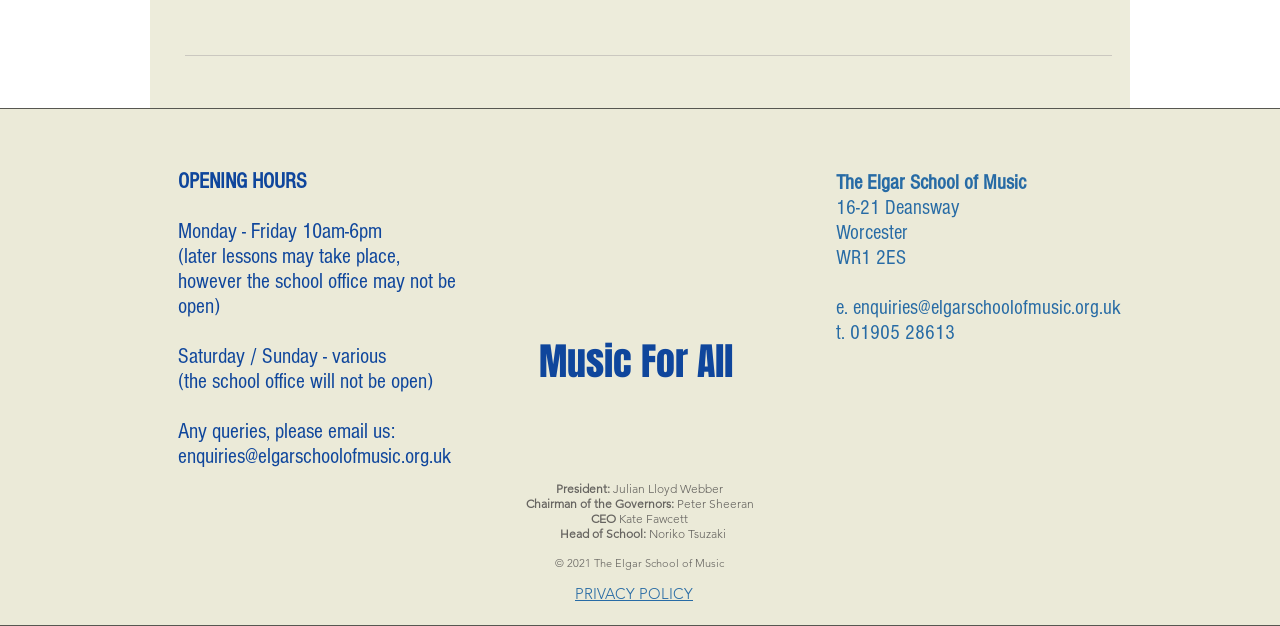Please answer the following query using a single word or phrase: 
What social media platforms does the school have?

Facebook, Twitter, Instagram